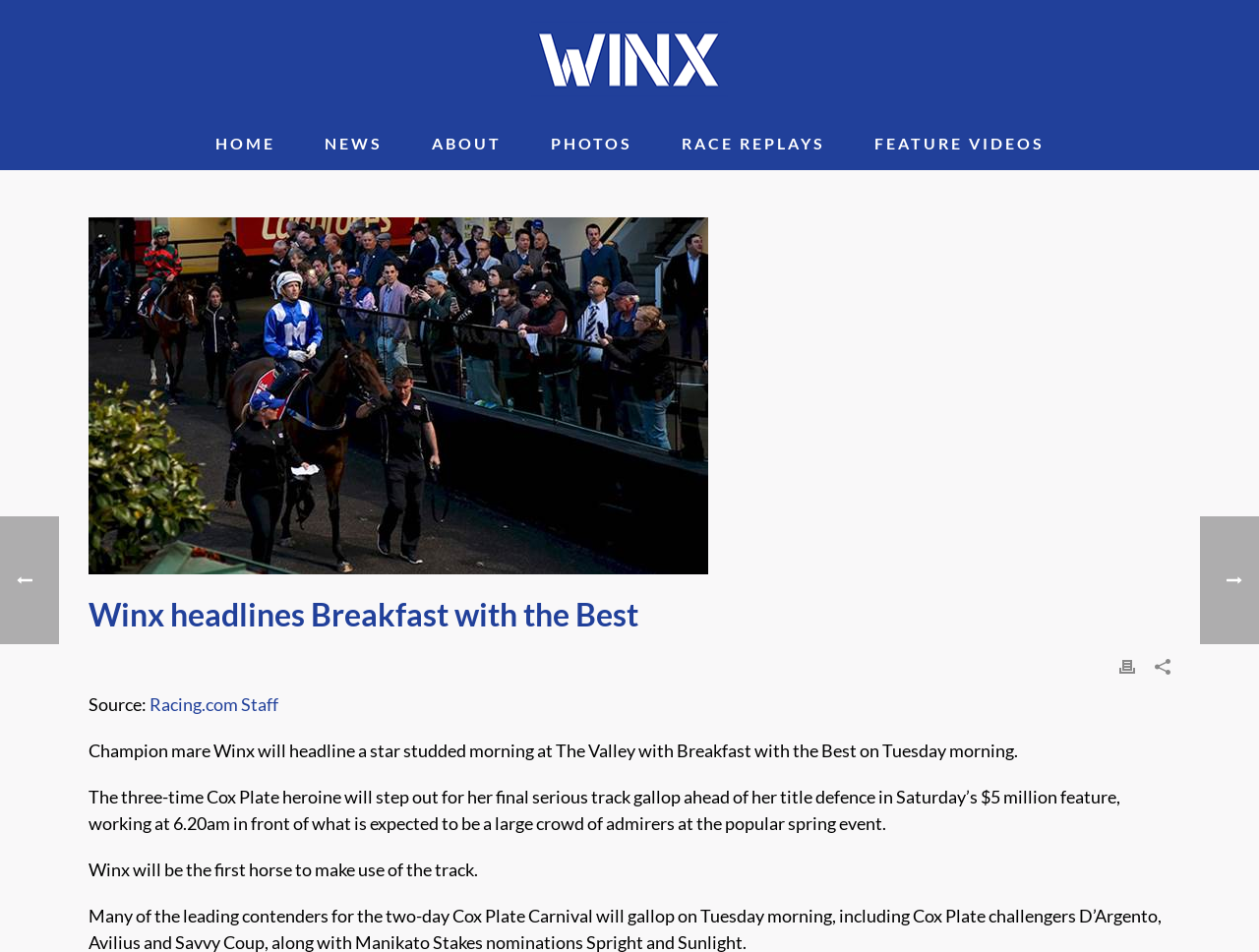Please give a short response to the question using one word or a phrase:
How many times has Winx won the Cox Plate?

Three